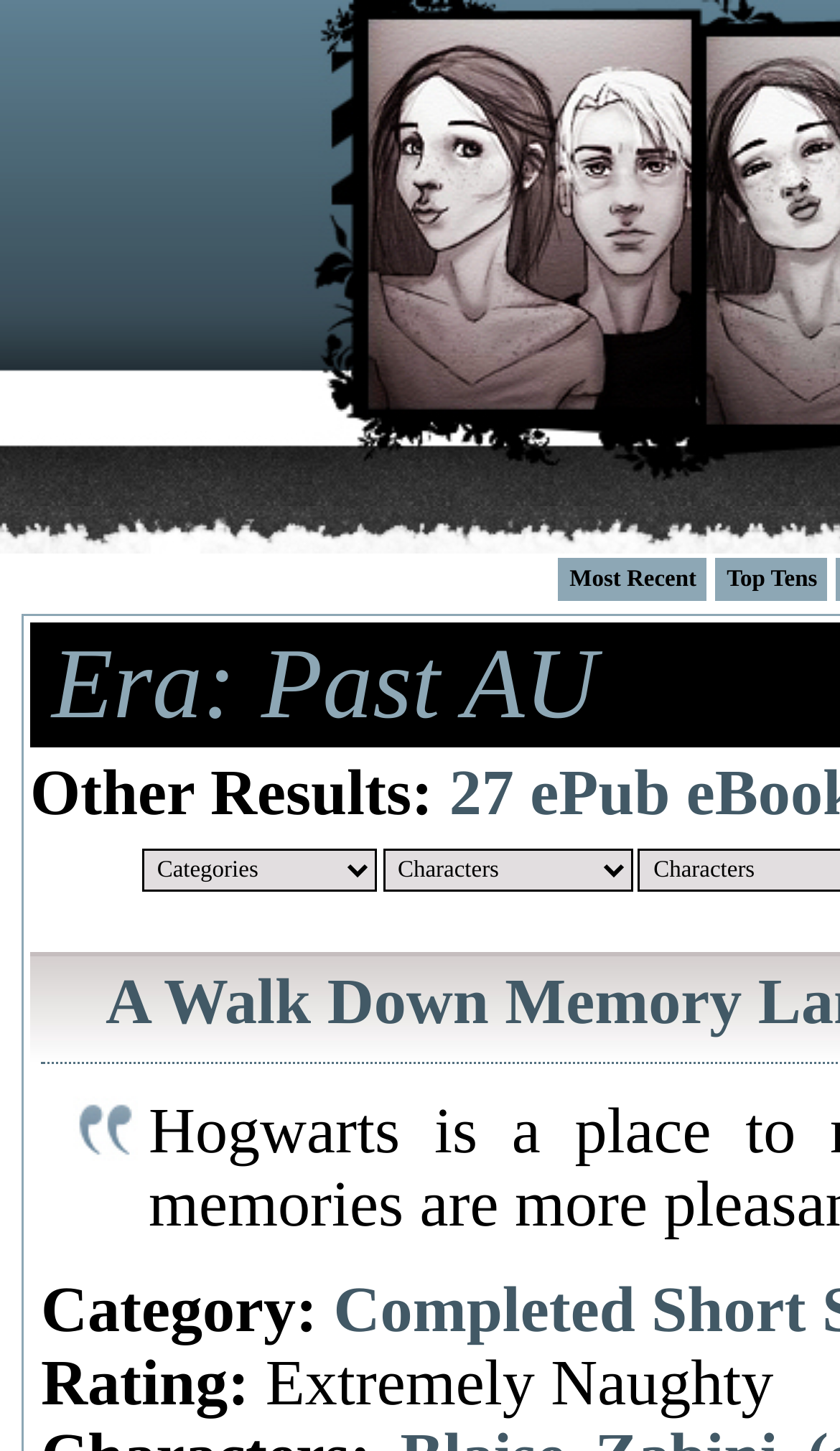What era is the current selection from?
Please elaborate on the answer to the question with detailed information.

I looked at the webpage and found a label 'Era:' with a corresponding value 'Past AU', which indicates the era of the current selection.